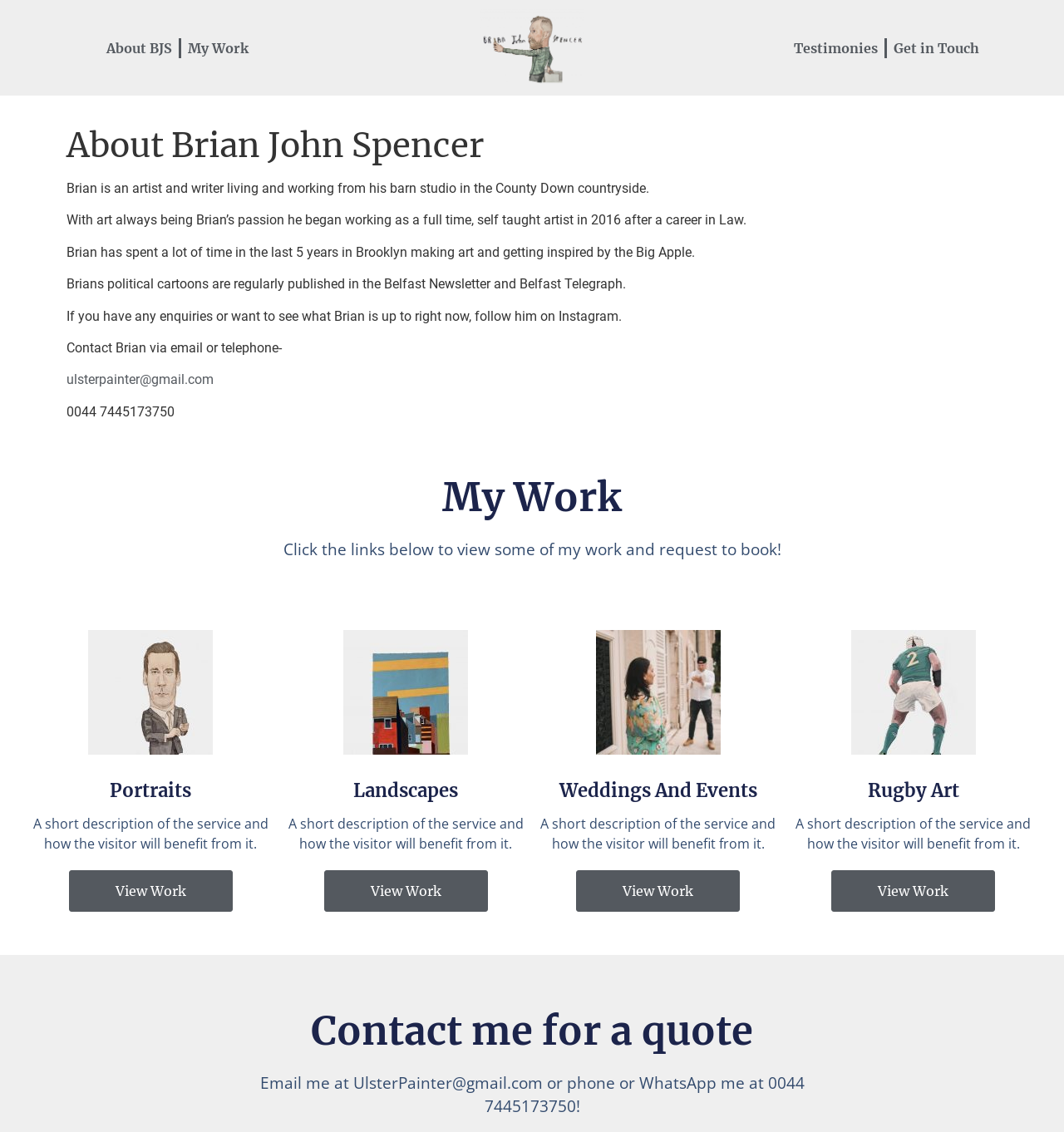Explain in detail what you observe on this webpage.

This webpage is about Brian John Spencer, an artist and writer. At the top, there are four links: "About BJS", "My Work", "Testimonies", and "Get in Touch". Below these links, there is a main section that contains a heading "About Brian John Spencer" followed by four paragraphs of text that describe Brian's background, passion for art, and his experience.

Below the about section, there is a heading "My Work" followed by a paragraph of text and a series of sections that showcase Brian's artwork. Each section has a heading, a figure, and a button to "View Work". The sections are categorized into "Portraits", "Landscapes", "Weddings And Events", and "Rugby Art". 

At the bottom of the page, there is a heading "Contact me for a quote" followed by a paragraph of text that provides Brian's contact information, including his email address and phone number.